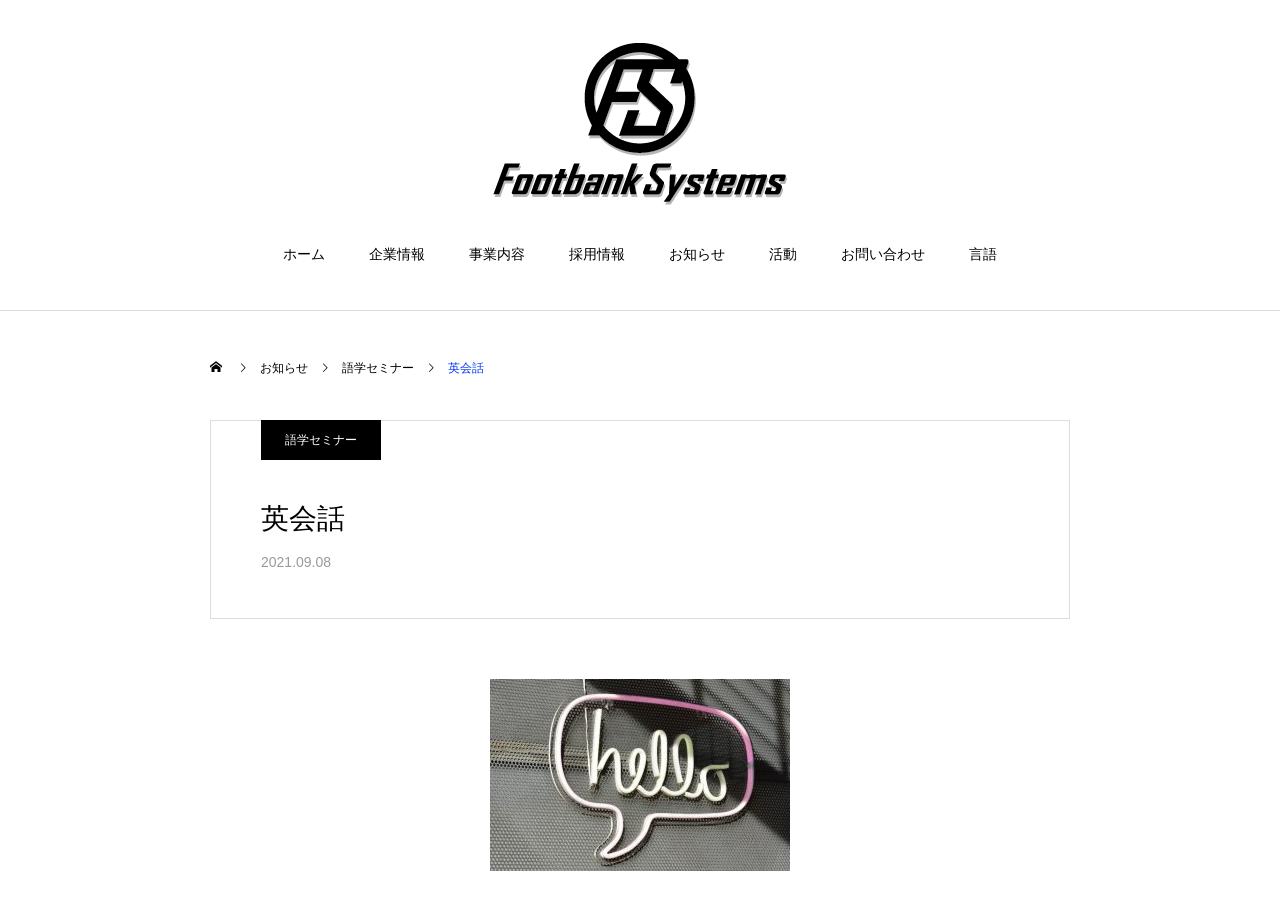Provide a one-word or one-phrase answer to the question:
What are the main sections of the website?

Home, Company Info, Business Content, Recruitment Info, etc.